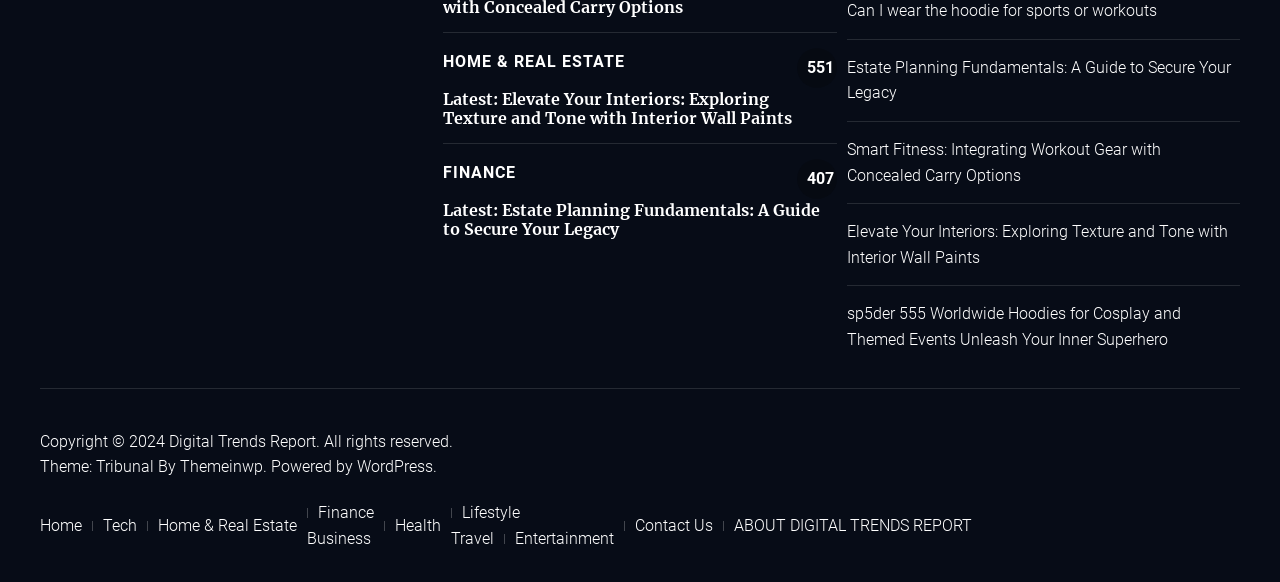How many article sections are on this webpage? Examine the screenshot and reply using just one word or a brief phrase.

2